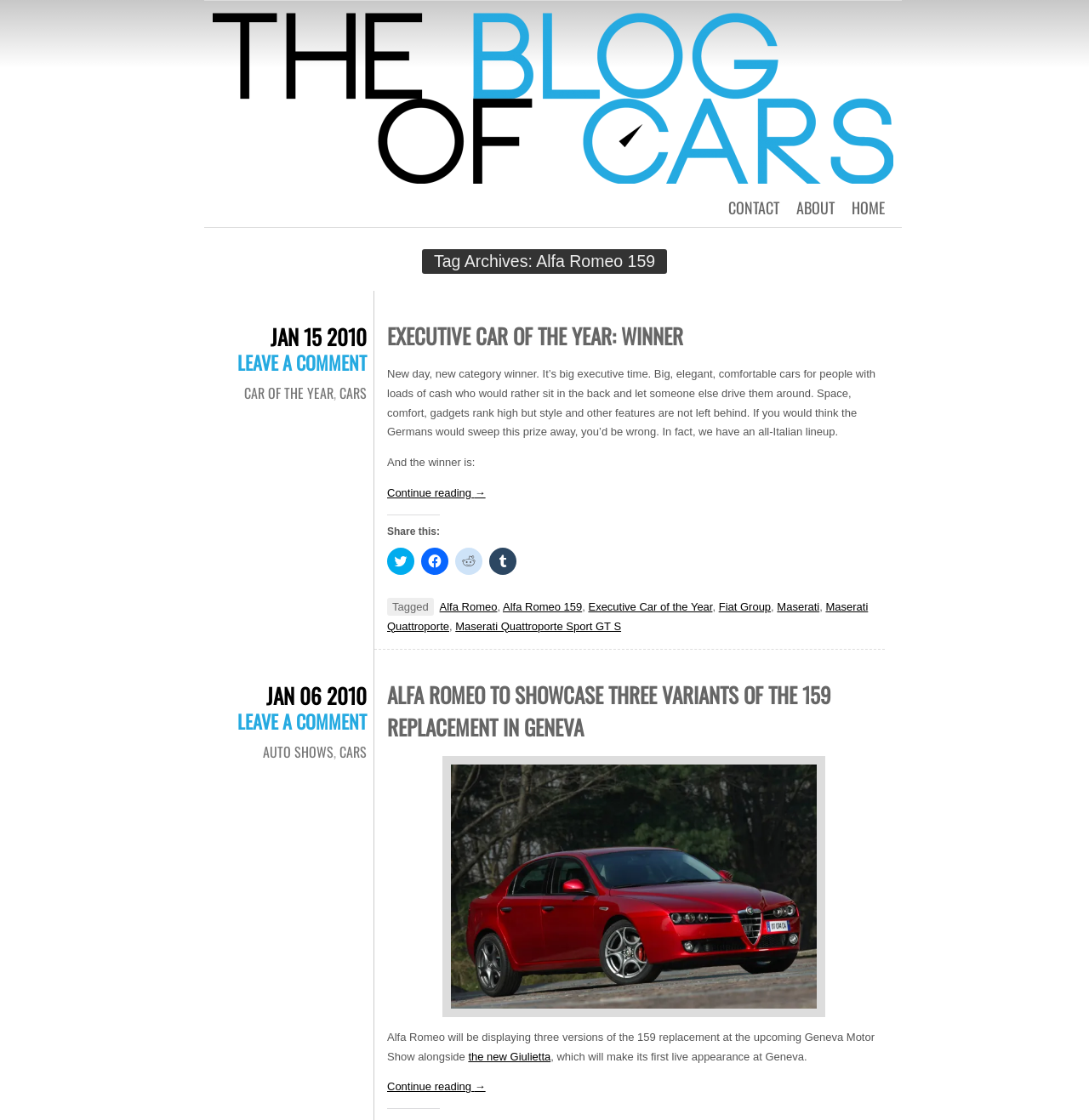Describe the webpage meticulously, covering all significant aspects.

The webpage is about Alfa Romeo 159, a car model, and is part of "The Blog of Cars". At the top, there are four links: an empty link, "HOME", "ABOUT", and "CONTACT", aligned horizontally. Below these links, there is a heading "Tag Archives: Alfa Romeo 159". 

On the left side, there are several links, including "JAN 15 2010", "LEAVE A COMMENT", "CAR OF THE YEAR", and "CARS", arranged vertically. 

The main content of the webpage is divided into two sections. The first section has a heading "EXECUTIVE CAR OF THE YEAR: WINNER" and contains a paragraph of text describing the winner of the executive car of the year award. Below the text, there is a link "Continue reading →". 

On the right side of the first section, there are social media sharing links, including Twitter, Facebook, Reddit, and Tumblr. 

The second section has a heading "ALFA ROMEO TO SHOWCASE THREE VARIANTS OF THE 159 REPLACEMENT IN GENEVA" and contains a link with the same text. Below the link, there is an image, and then a paragraph of text describing Alfa Romeo's plans to showcase three versions of the 159 replacement at the Geneva Motor Show. The text also mentions the new Giulietta, which will make its first live appearance at Geneva. 

At the bottom of the second section, there is another link "Continue reading →". 

There are also several tags listed at the bottom of the webpage, including "Alfa Romeo", "Alfa Romeo 159", "Executive Car of the Year", "Fiat Group", "Maserati", "Maserati Quattroporte", and "Maserati Quattroporte Sport GT S".